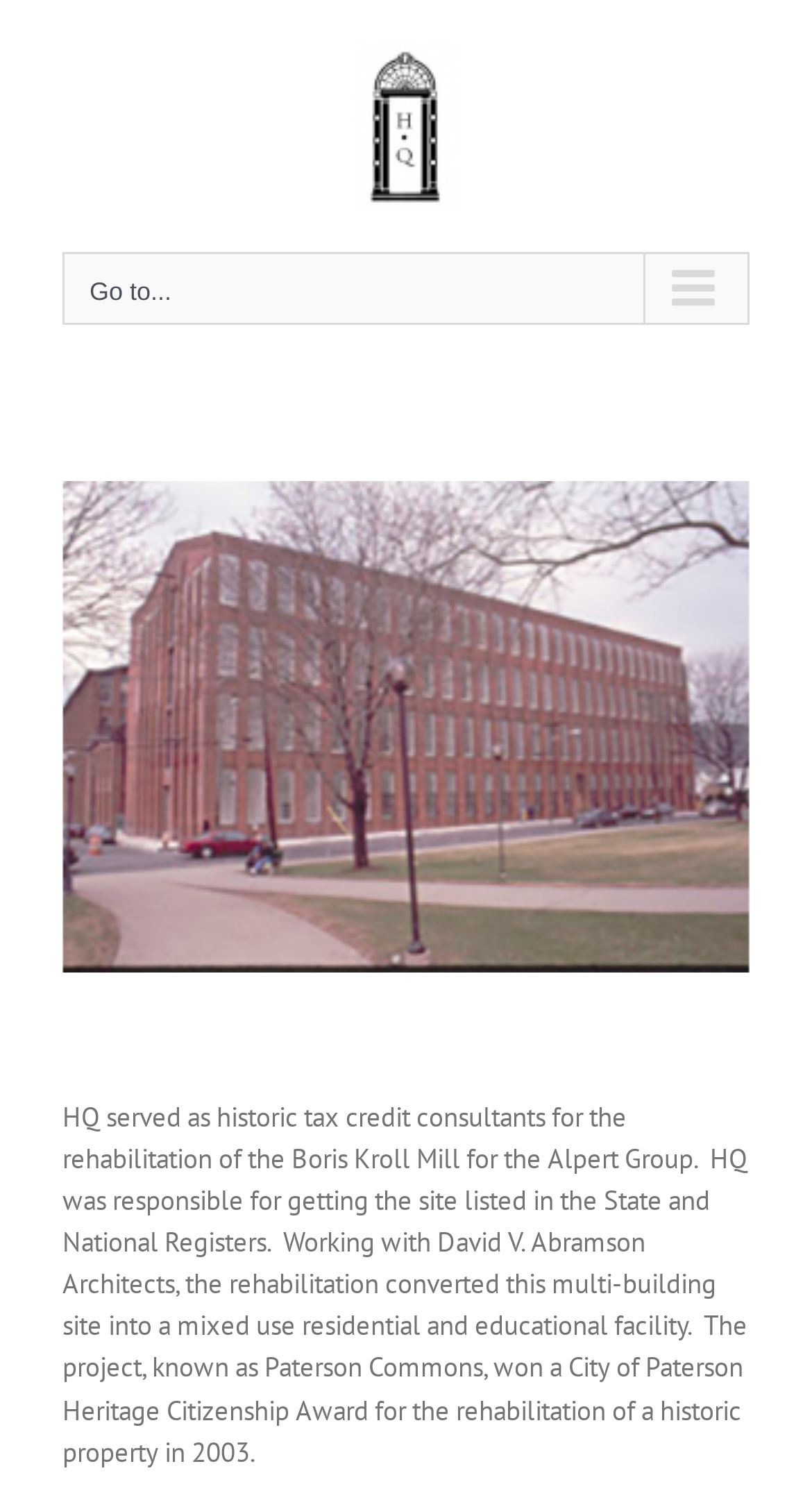Given the description Go to..., predict the bounding box coordinates of the UI element. Ensure the coordinates are in the format (top-left x, top-left y, bottom-right x, bottom-right y) and all values are between 0 and 1.

[0.077, 0.168, 0.923, 0.217]